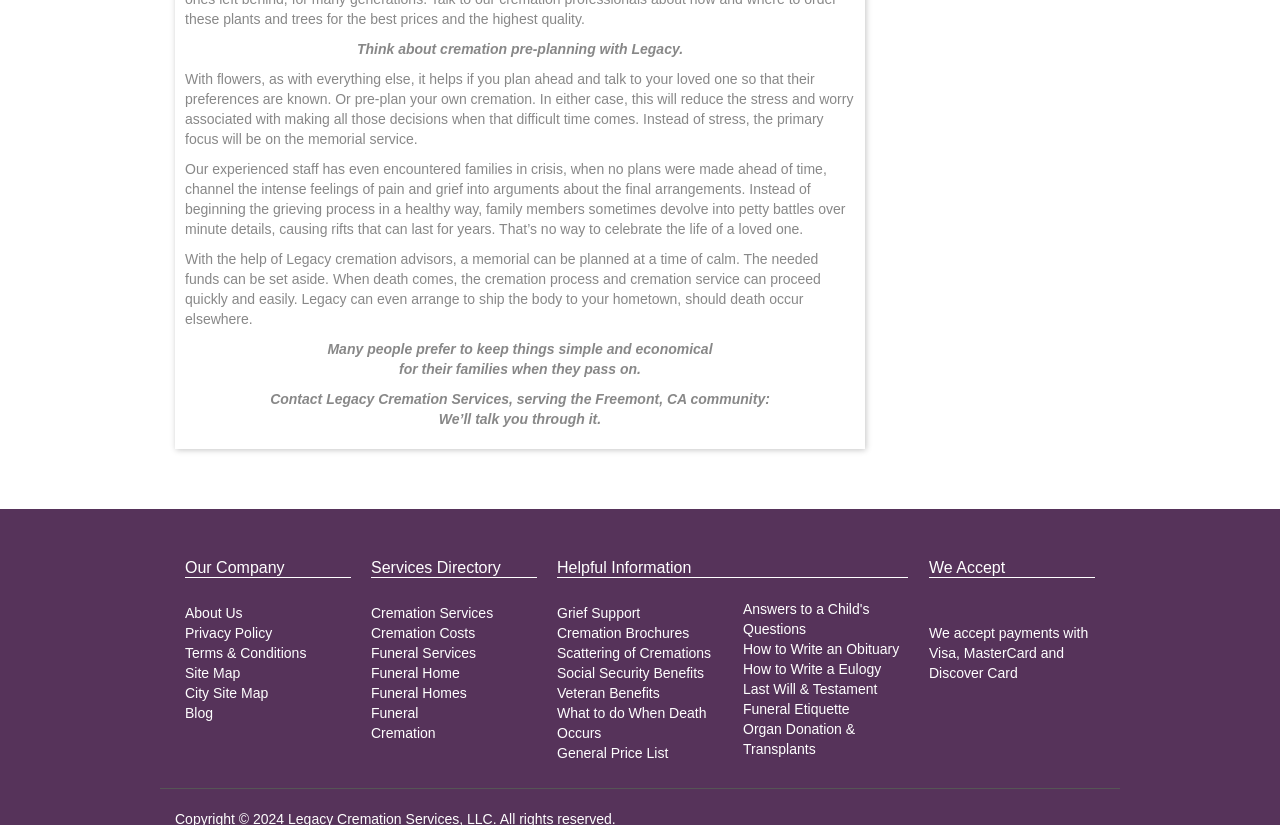Find the bounding box coordinates of the clickable area that will achieve the following instruction: "Click 'Grief Support'".

[0.435, 0.733, 0.5, 0.752]